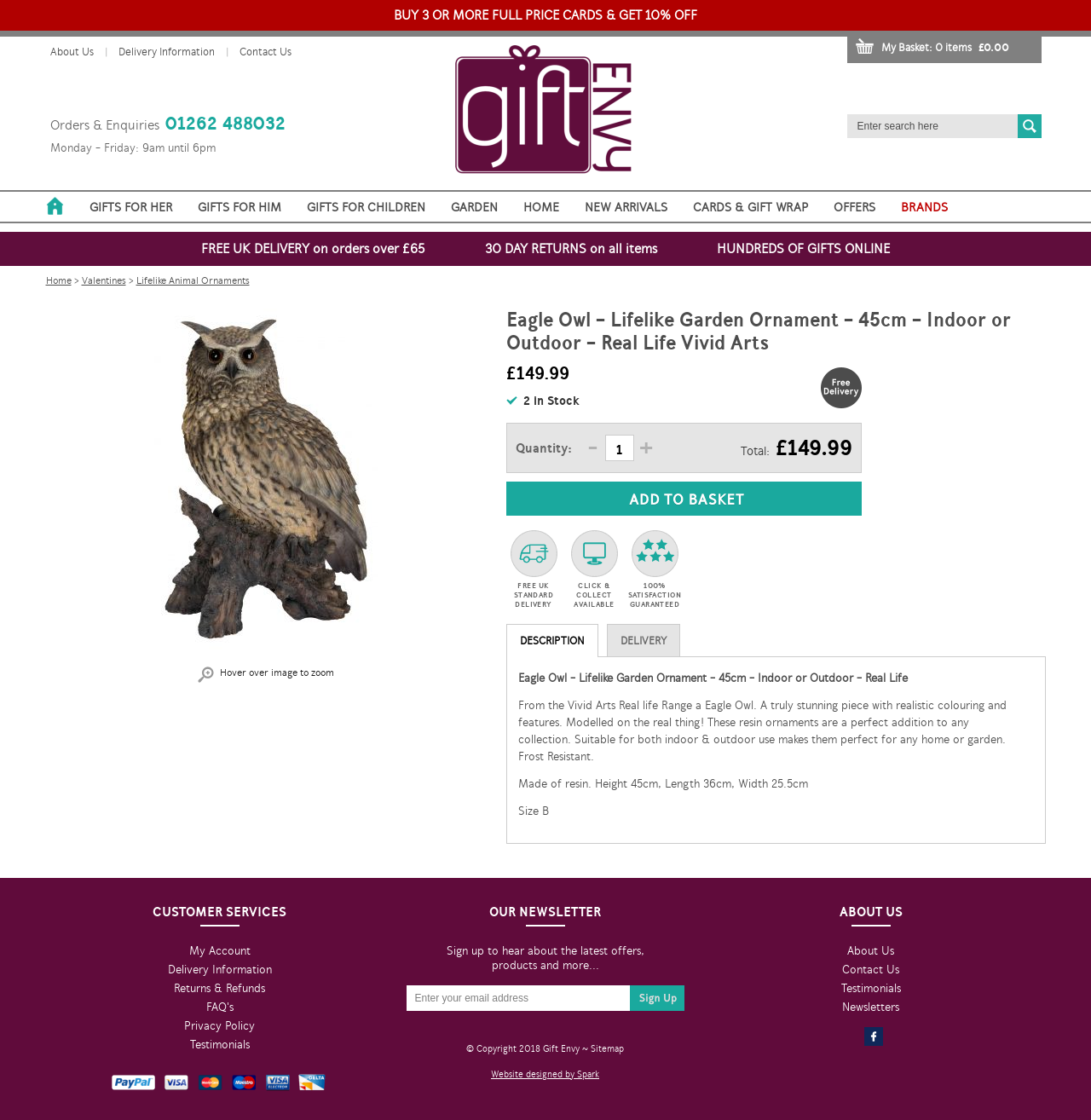What is the price of the Eagle Owl ornament?
Refer to the screenshot and deliver a thorough answer to the question presented.

The price of the Eagle Owl ornament can be found in the product details section, where it is listed as £149.99.